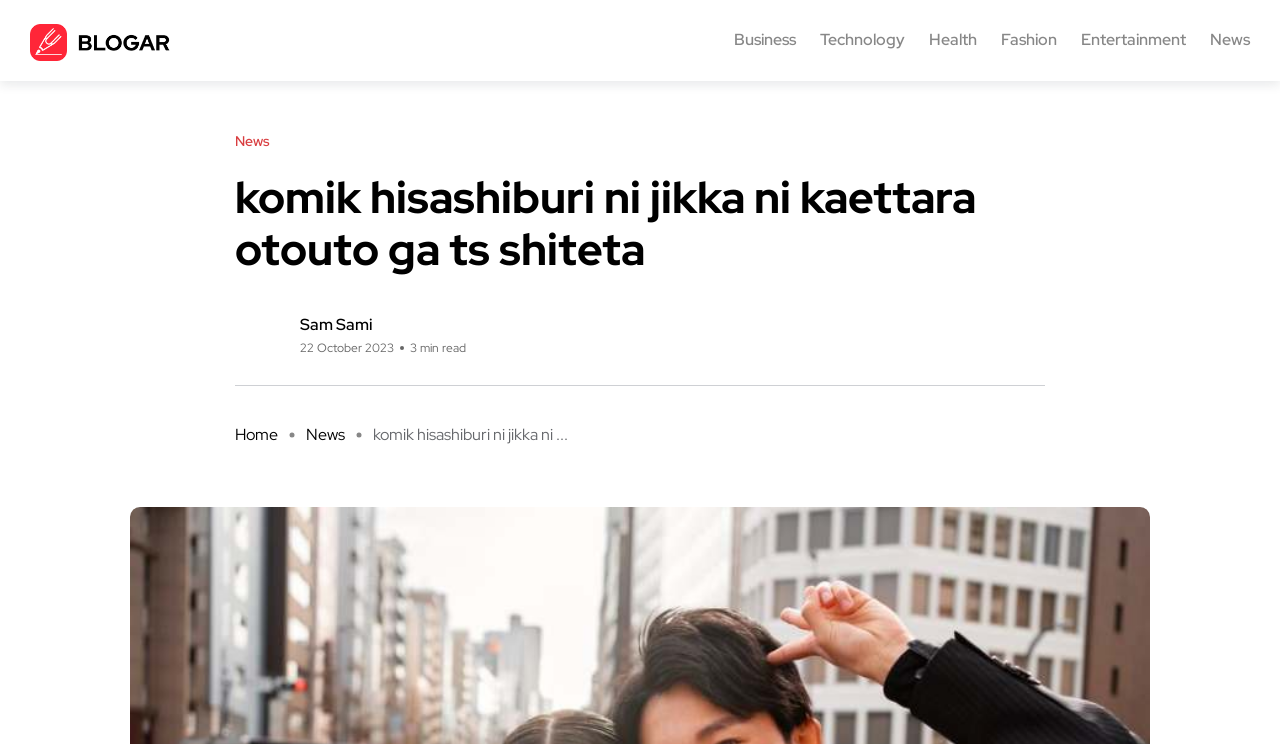Please extract the title of the webpage.

komik hisashiburi ni jikka ni kaettara otouto ga ts shiteta